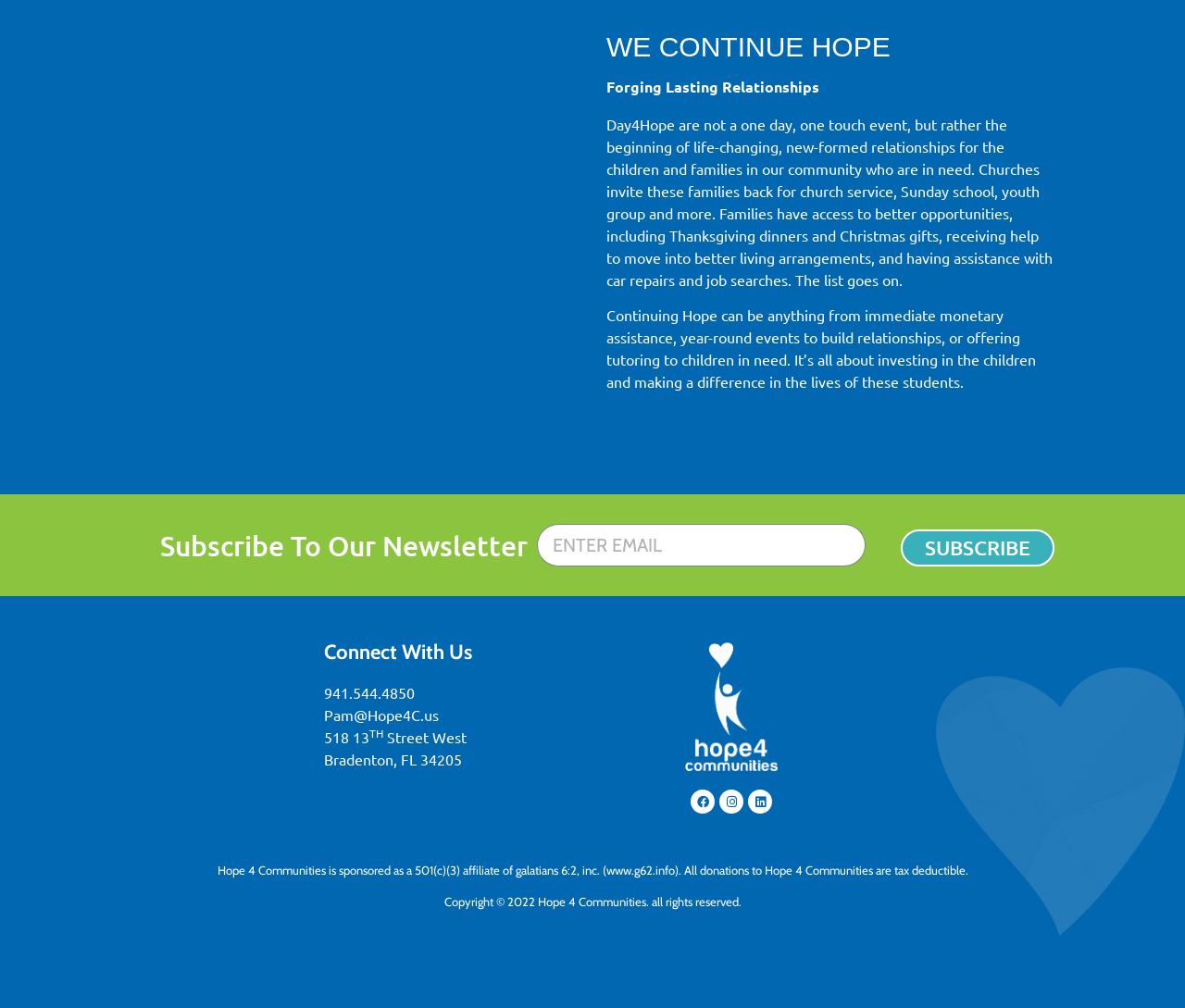Please identify the bounding box coordinates of the element I should click to complete this instruction: 'Enter email address'. The coordinates should be given as four float numbers between 0 and 1, like this: [left, top, right, bottom].

[0.453, 0.52, 0.73, 0.562]